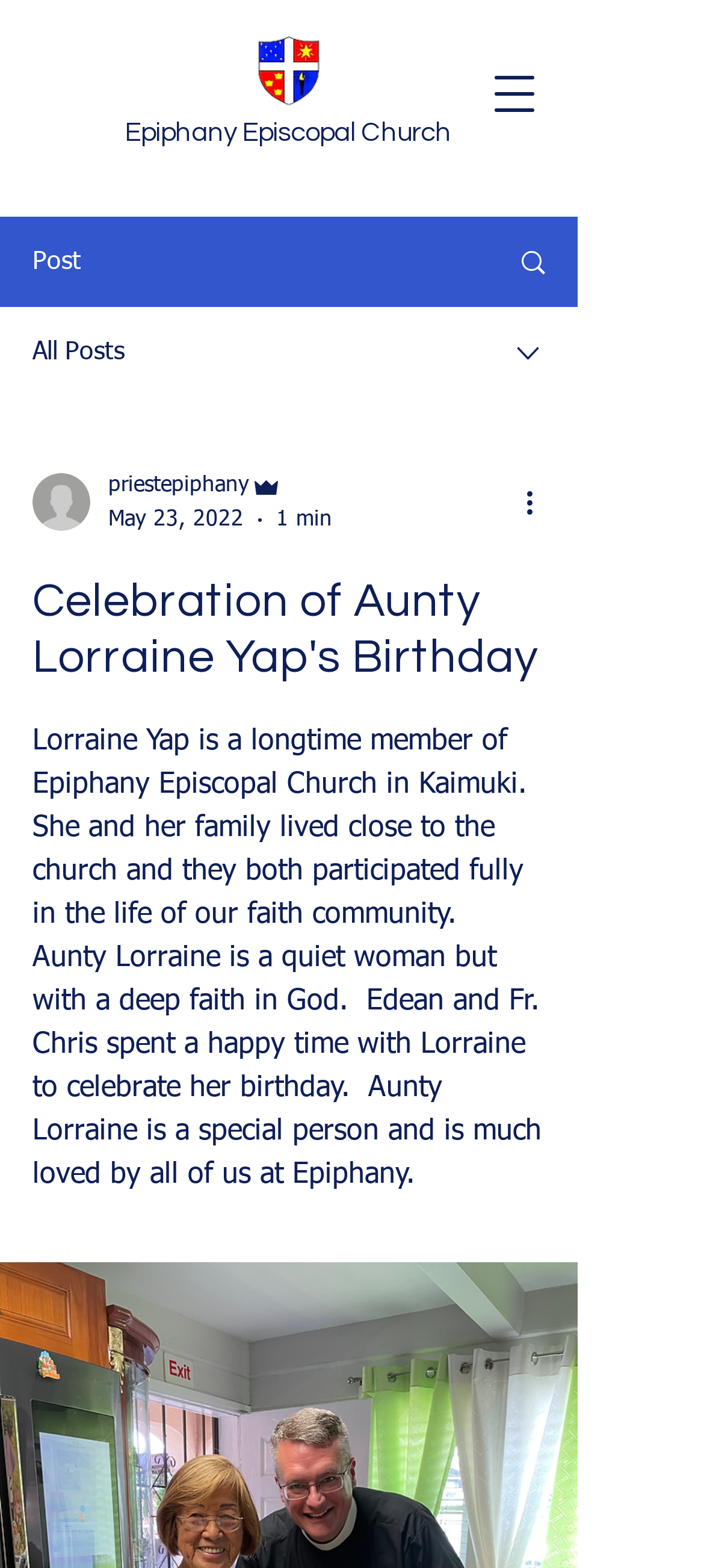What is the occasion being celebrated?
Refer to the image and provide a one-word or short phrase answer.

Aunty Lorraine Yap's Birthday